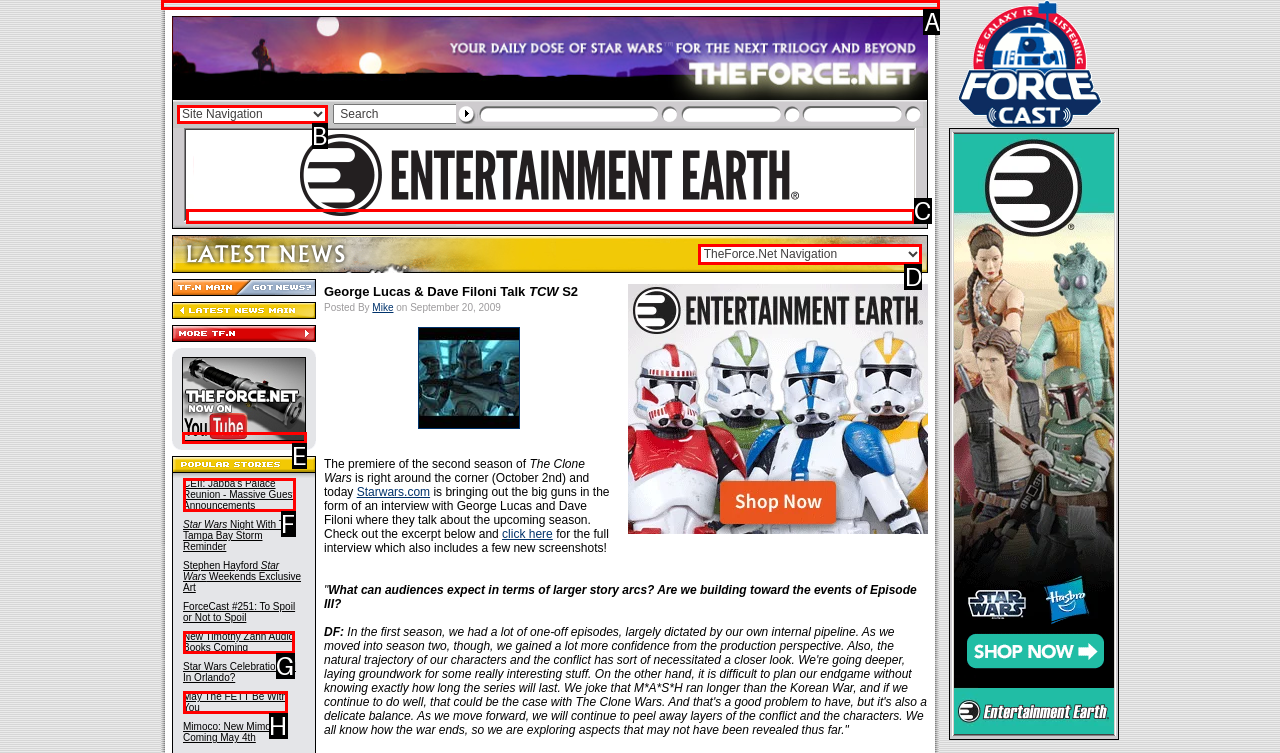Select the appropriate HTML element to click on to finish the task: Click the image on the top left.
Answer with the letter corresponding to the selected option.

A